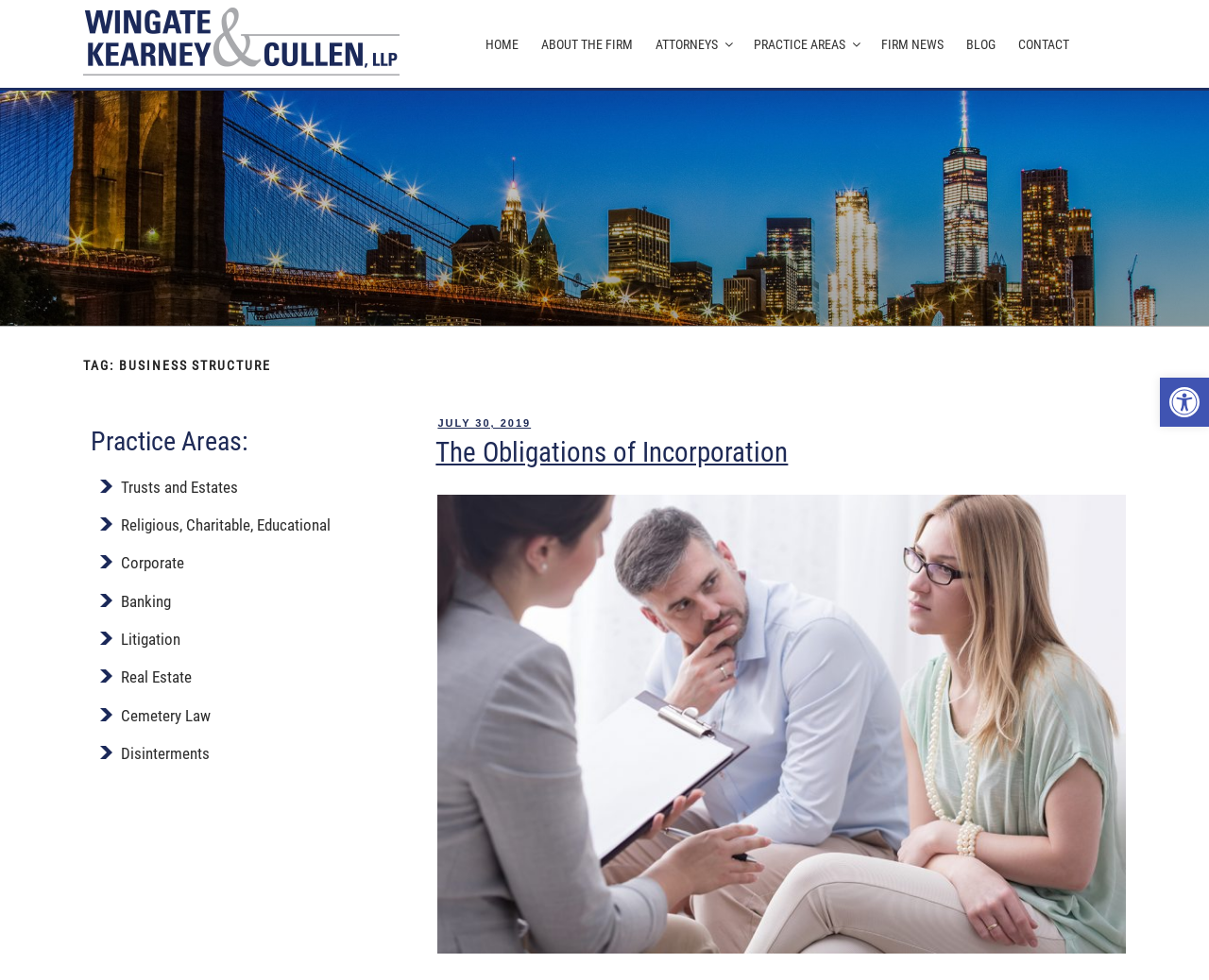Locate the bounding box coordinates of the area to click to fulfill this instruction: "Open the 'Accessibility Tools'". The bounding box should be presented as four float numbers between 0 and 1, in the order [left, top, right, bottom].

[0.959, 0.385, 1.0, 0.435]